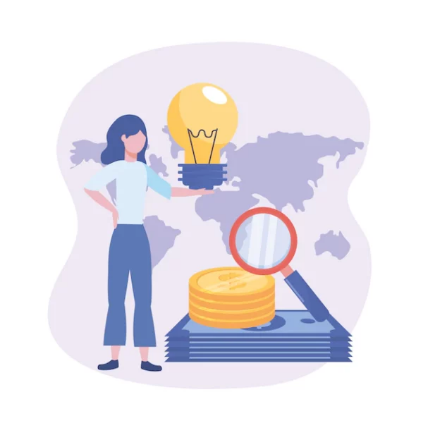What is the significance of the world map in the background?
Please use the image to deliver a detailed and complete answer.

The stylized world map in the background of the image suggests a global context, implying that the concept of incentivizing research is relevant and applicable on a global scale, rather than being limited to a specific region or country.